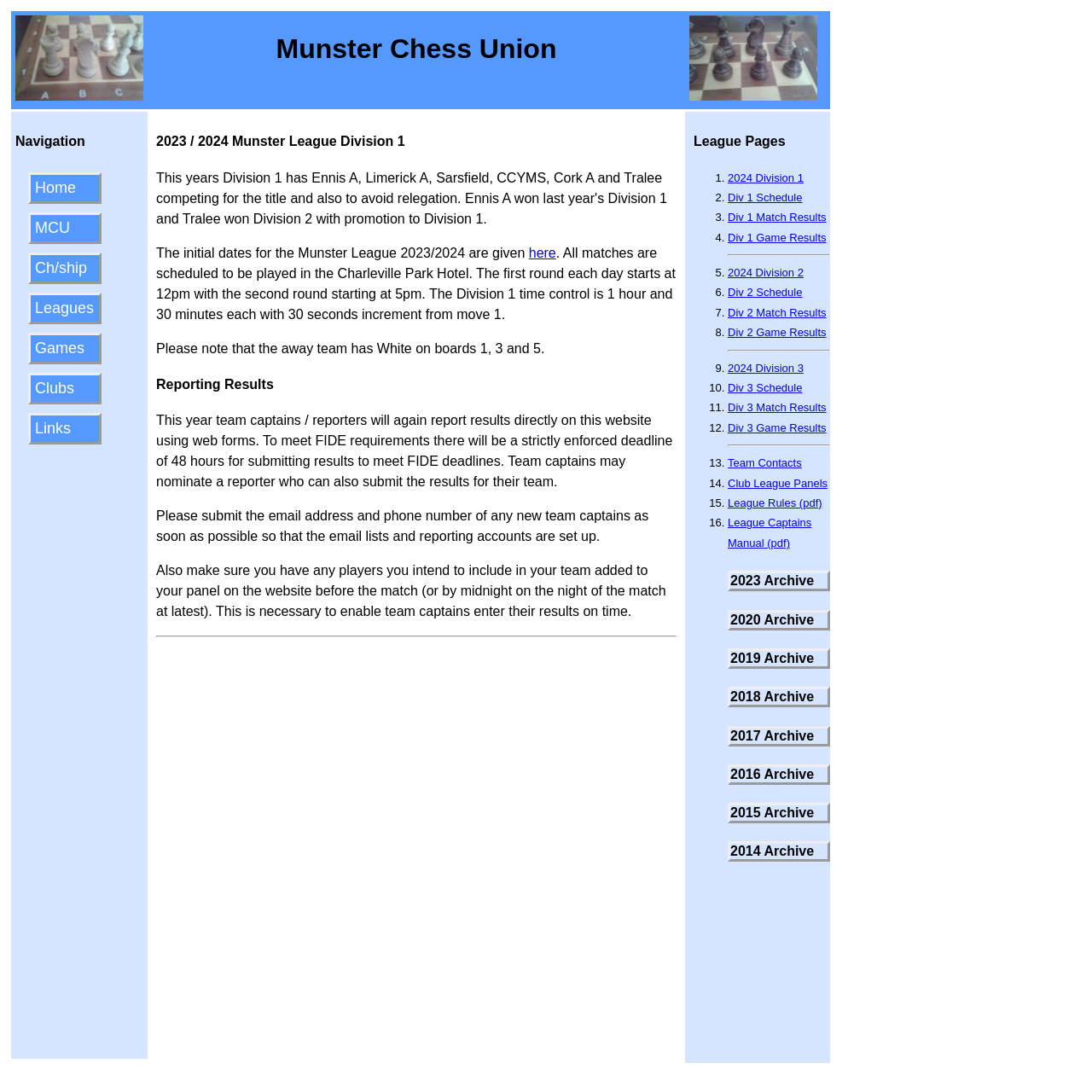Please identify the bounding box coordinates of the region to click in order to complete the given instruction: "Check the '2023 Archive'". The coordinates should be four float numbers between 0 and 1, i.e., [left, top, right, bottom].

[0.666, 0.523, 0.76, 0.542]